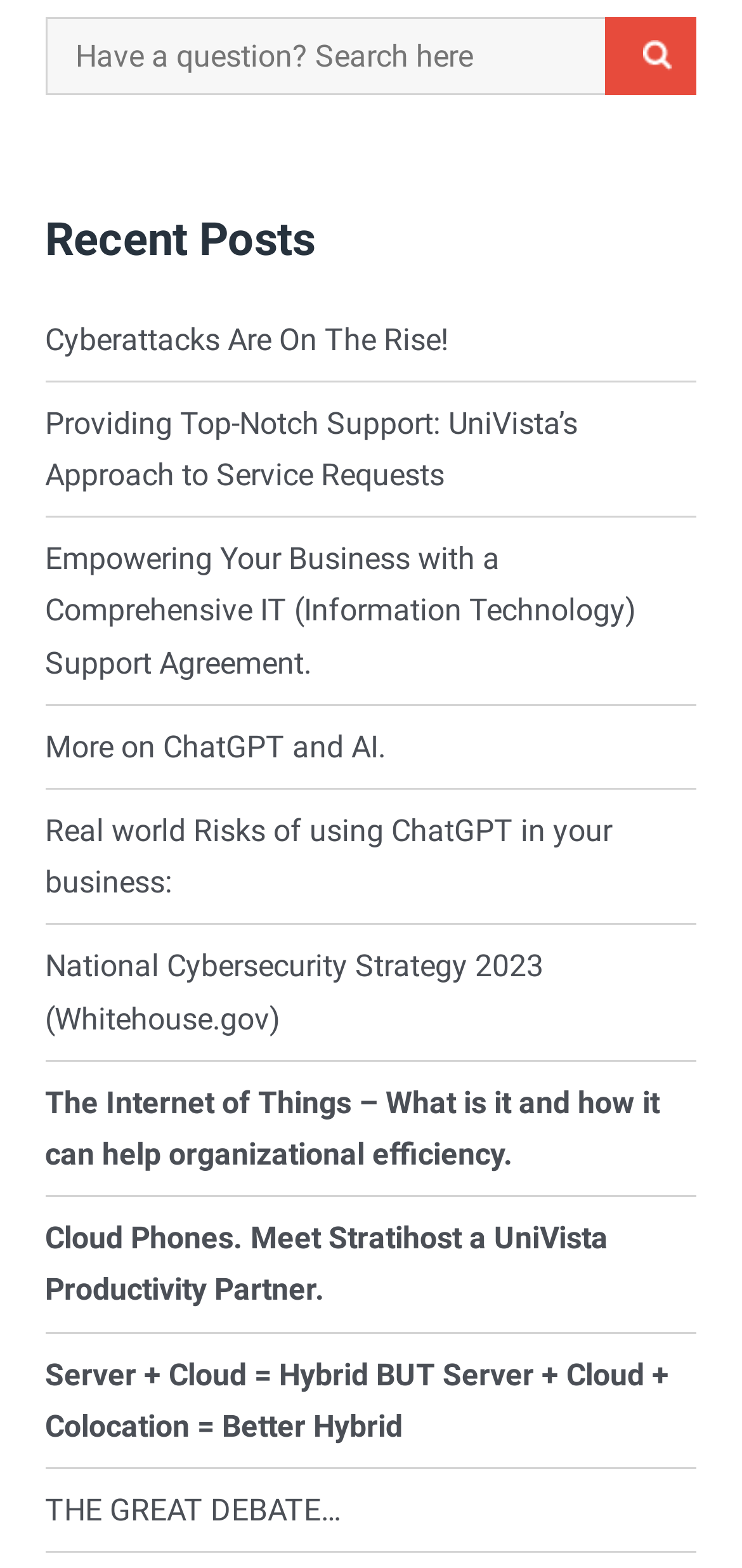Please locate the bounding box coordinates for the element that should be clicked to achieve the following instruction: "Read recent post 'Cyberattacks Are On The Rise!' ". Ensure the coordinates are given as four float numbers between 0 and 1, i.e., [left, top, right, bottom].

[0.061, 0.205, 0.604, 0.228]